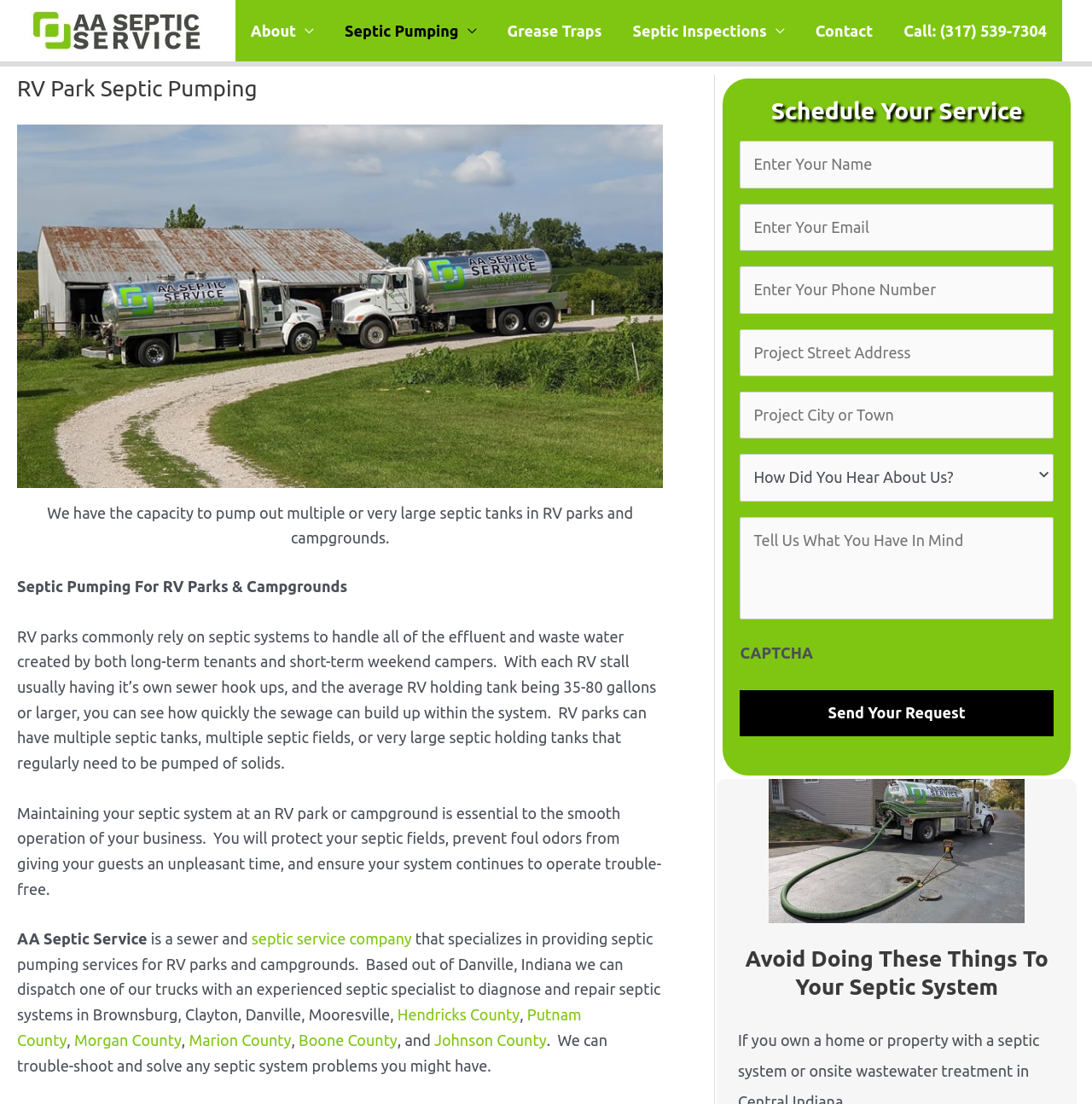Please find and generate the text of the main heading on the webpage.

RV Park Septic Pumping